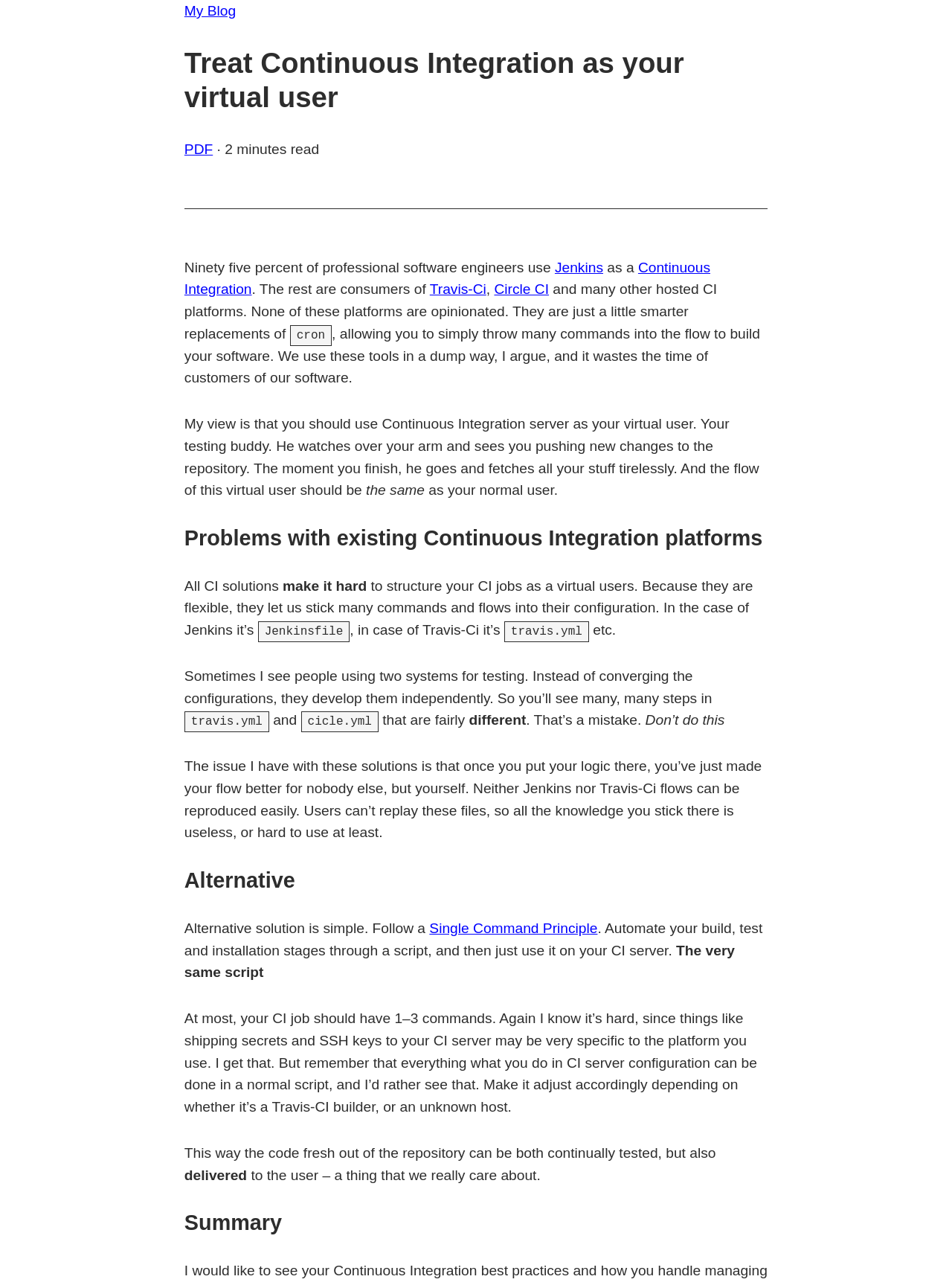Bounding box coordinates are specified in the format (top-left x, top-left y, bottom-right x, bottom-right y). All values are floating point numbers bounded between 0 and 1. Please provide the bounding box coordinate of the region this sentence describes: Continuous Integration

[0.194, 0.201, 0.746, 0.231]